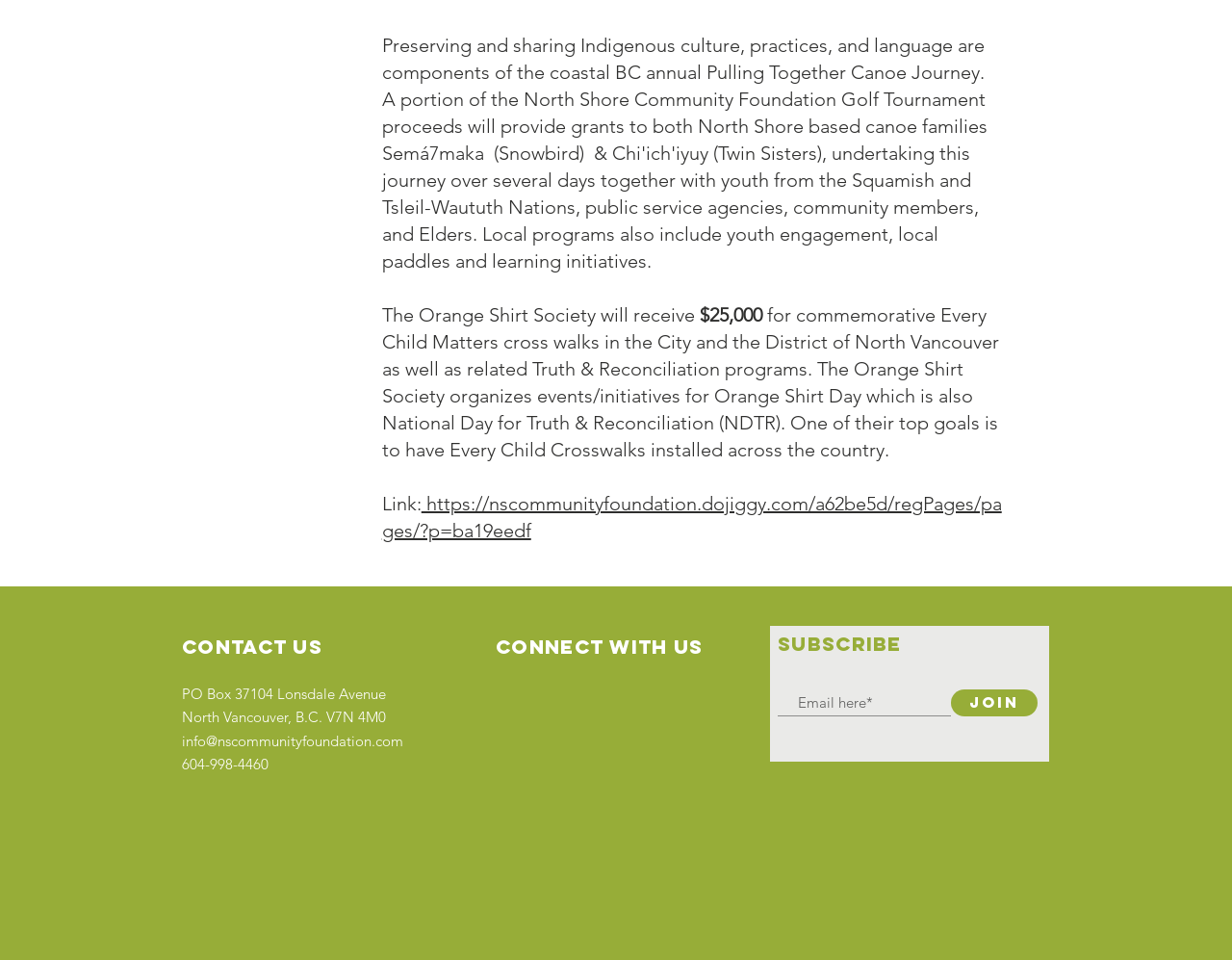Answer the following in one word or a short phrase: 
What is the purpose of the $25,000 donation?

Commemorative crosswalks and Truth & Reconciliation programs